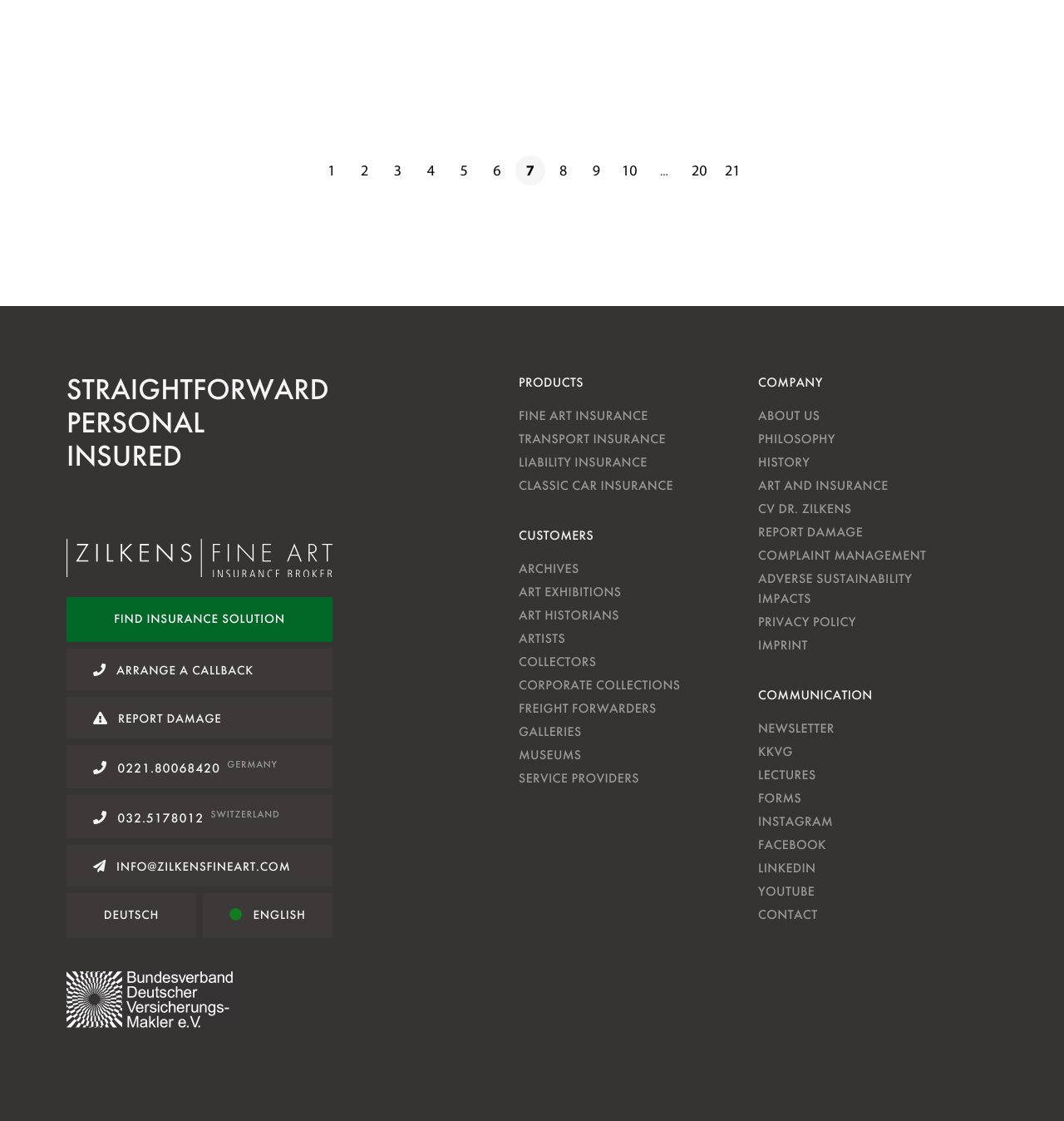Locate the UI element that matches the description Facebook in the webpage screenshot. Return the bounding box coordinates in the format (top-left x, top-left y, bottom-right x, bottom-right y), with values ranging from 0 to 1.

[0.712, 0.745, 0.776, 0.761]